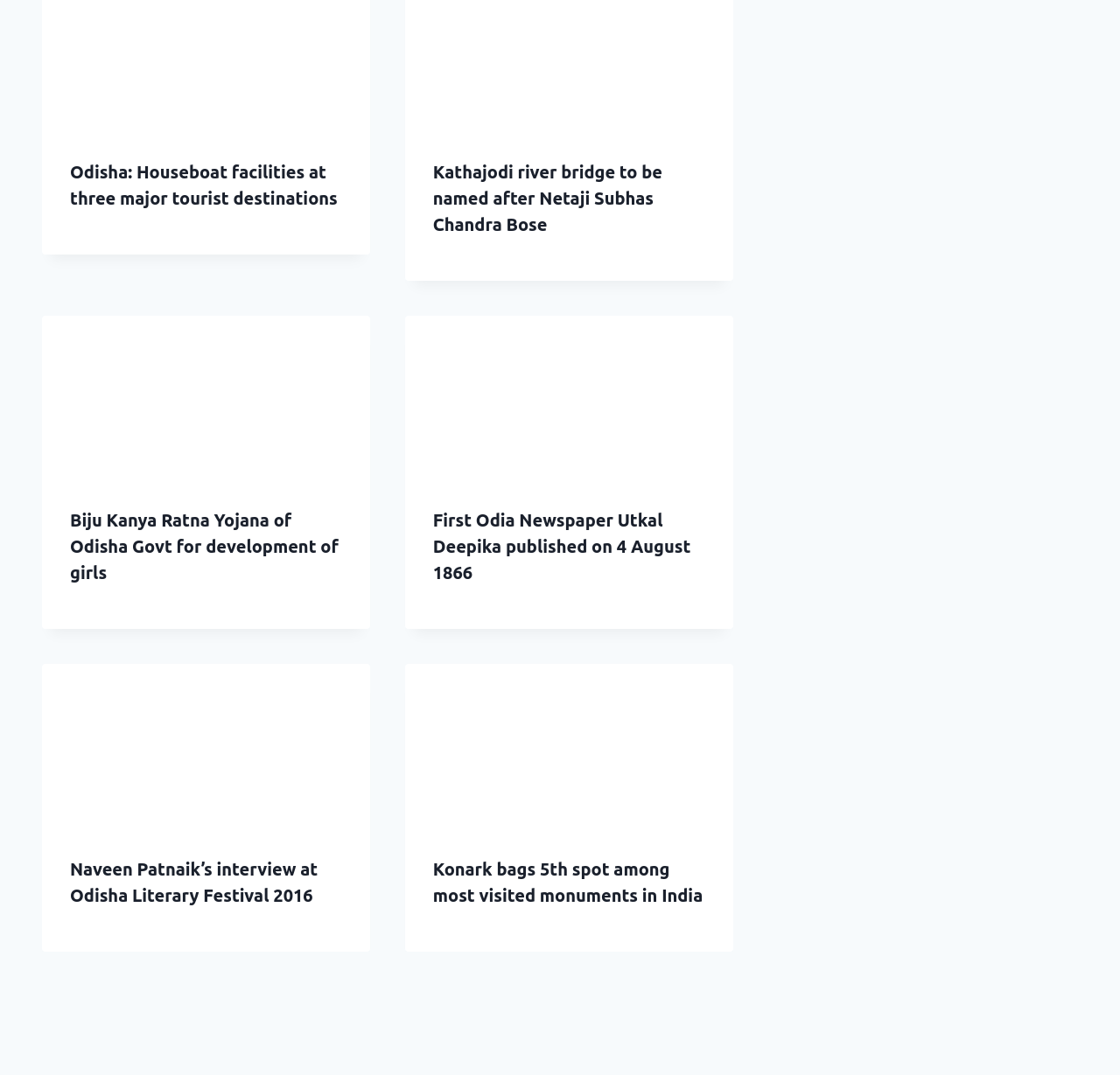What is the ranking of Konark among most visited monuments in India?
Give a one-word or short-phrase answer derived from the screenshot.

5th